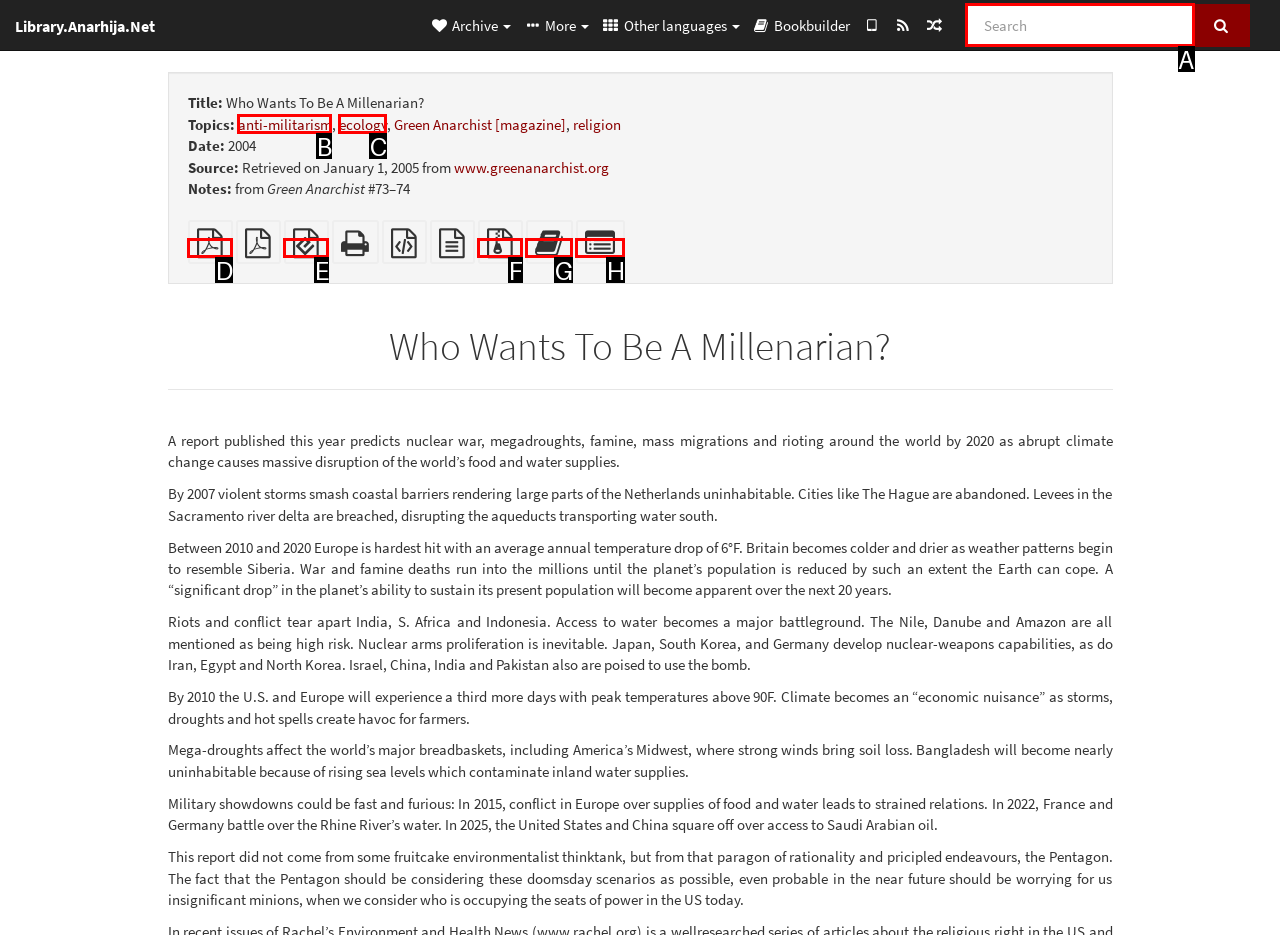Indicate the HTML element to be clicked to accomplish this task: Search for a text Respond using the letter of the correct option.

A